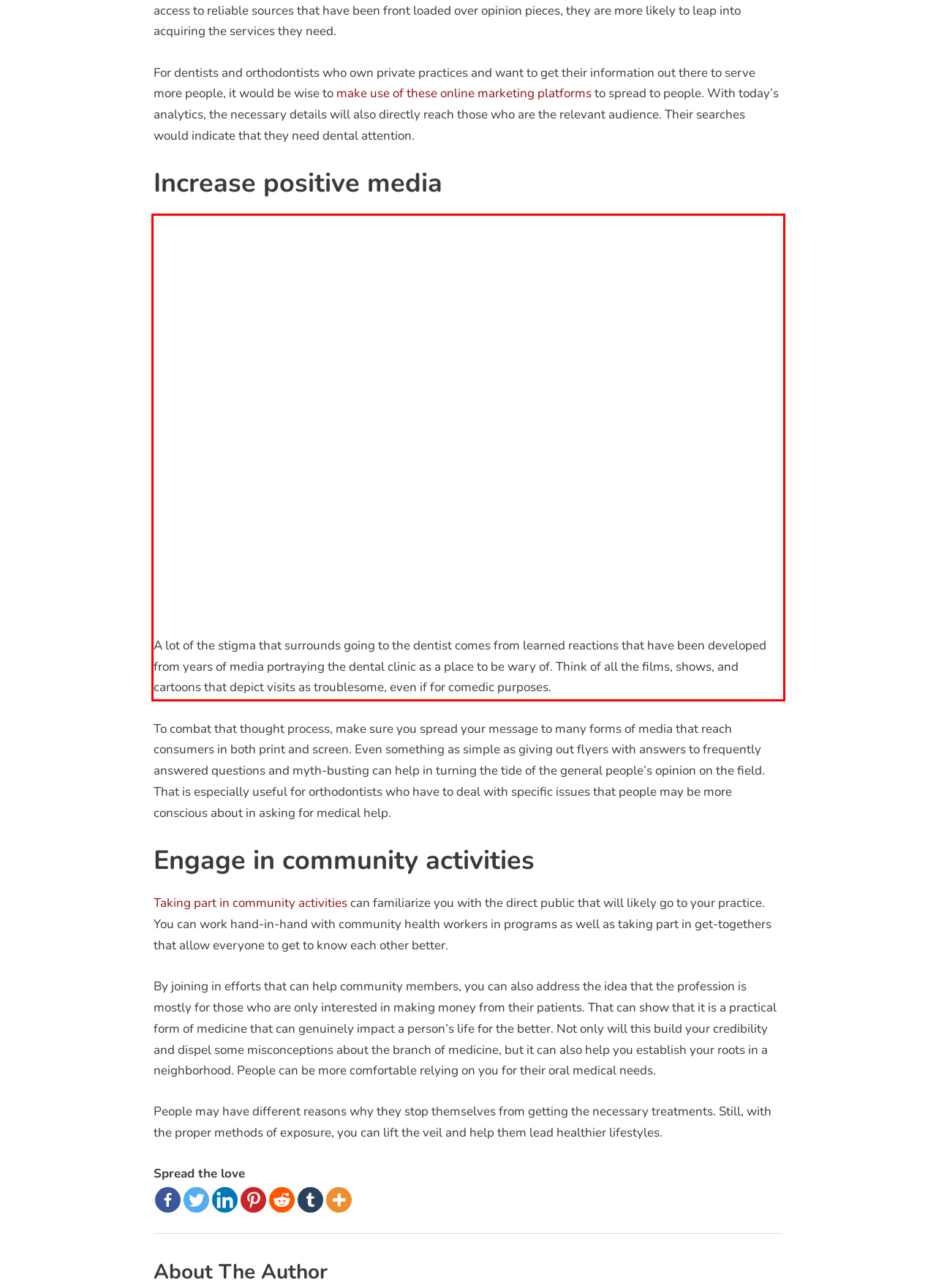Given a webpage screenshot, identify the text inside the red bounding box using OCR and extract it.

A lot of the stigma that surrounds going to the dentist comes from learned reactions that have been developed from years of media portraying the dental clinic as a place to be wary of. Think of all the films, shows, and cartoons that depict visits as troublesome, even if for comedic purposes.